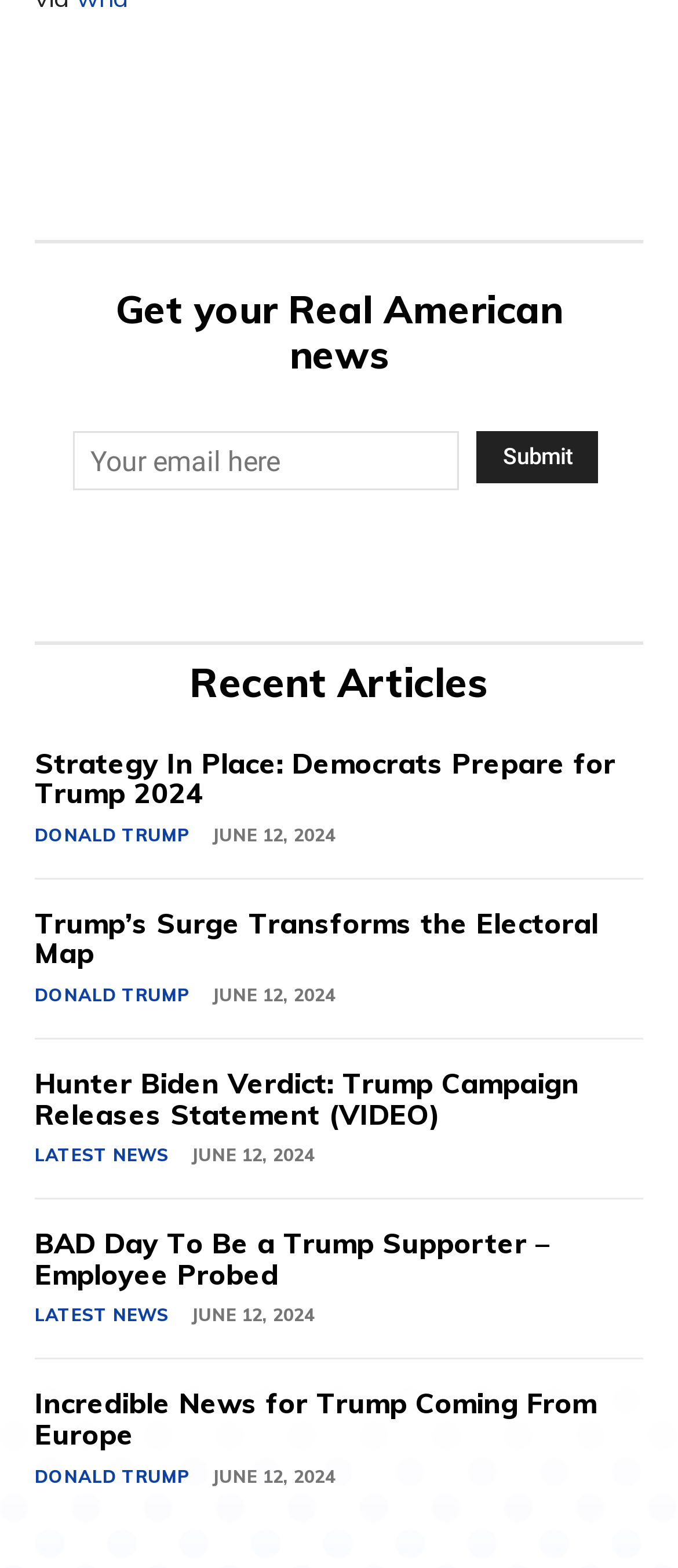How many recent articles are listed on the webpage?
Use the image to answer the question with a single word or phrase.

5